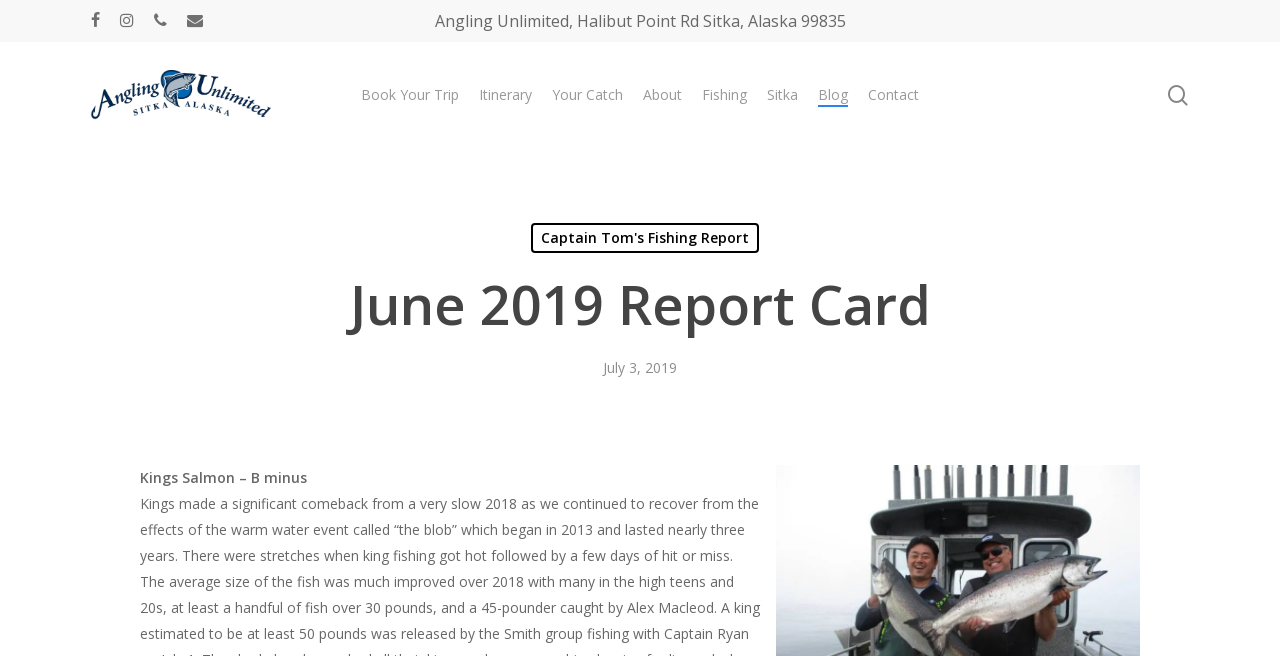Please identify the bounding box coordinates of the element that needs to be clicked to perform the following instruction: "Visit Angling Unlimited's Facebook page".

[0.071, 0.011, 0.078, 0.053]